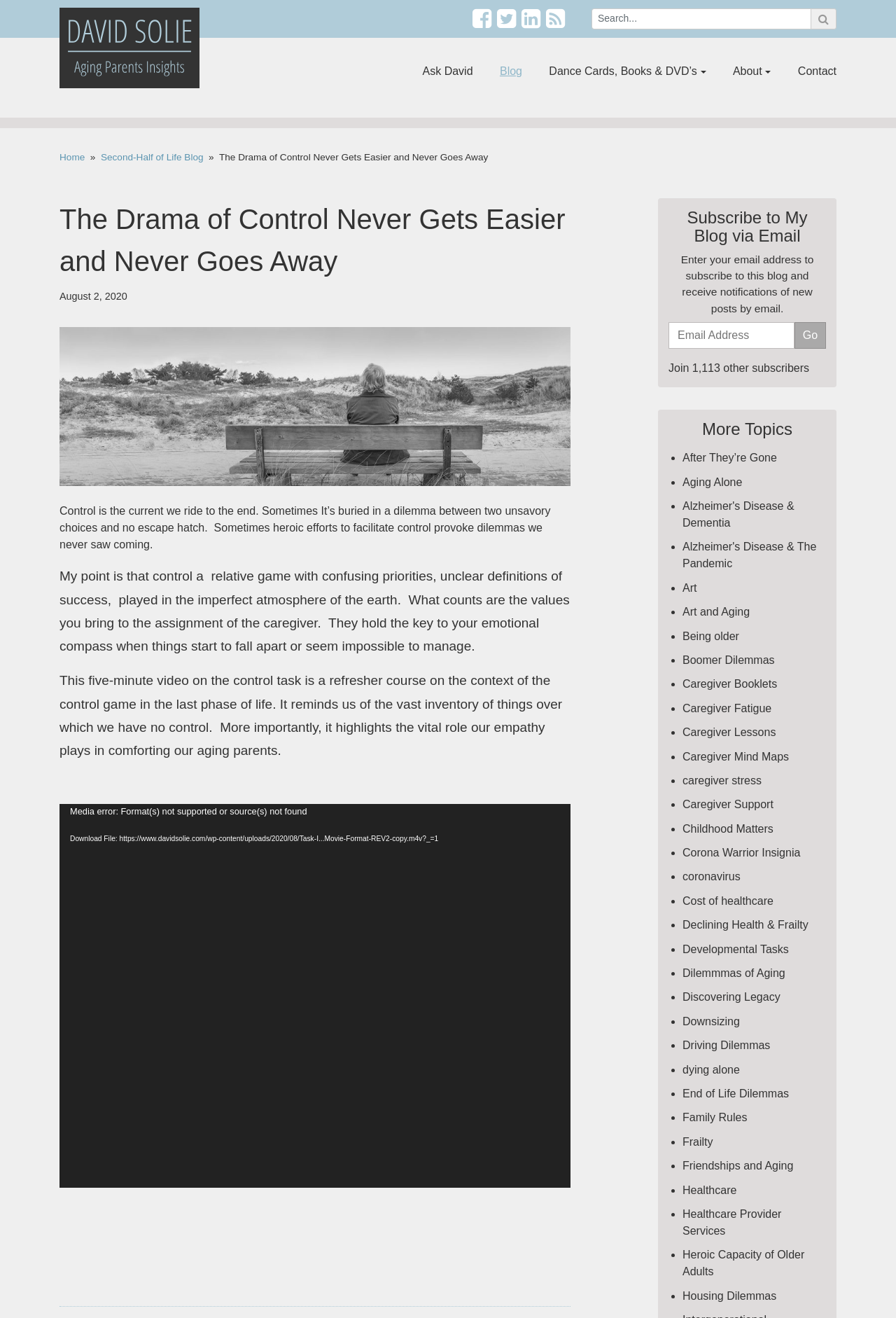What are the topics listed under 'More Topics'?
We need a detailed and meticulous answer to the question.

I determined the topics listed under 'More Topics' by looking at the list of links with bullet points, which include topics such as 'After They’re Gone', 'Aging Alone', 'Alzheimer's Disease & Dementia', and many others.